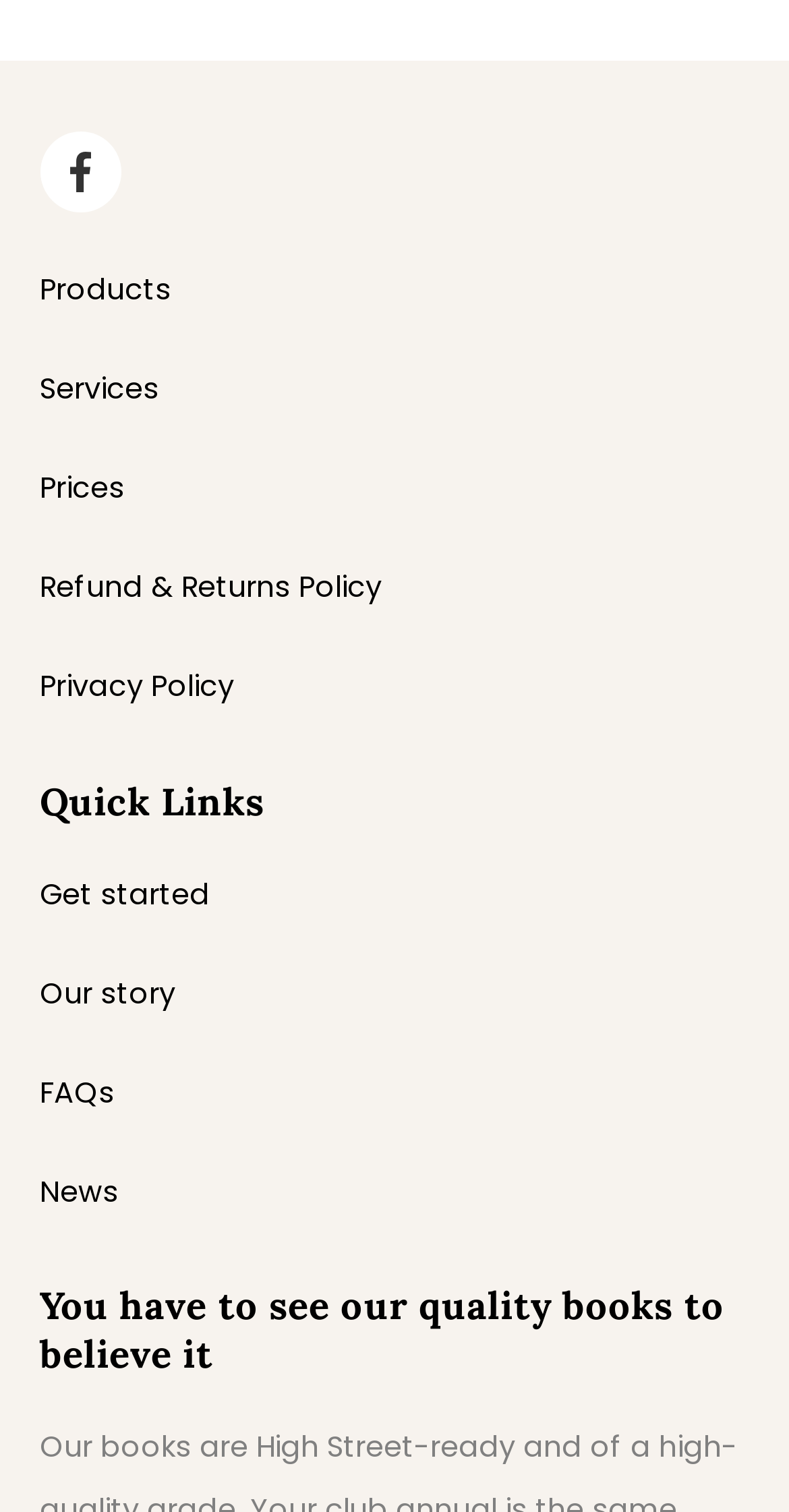Please identify the coordinates of the bounding box for the clickable region that will accomplish this instruction: "Learn about Refund & Returns Policy".

[0.05, 0.375, 0.483, 0.402]